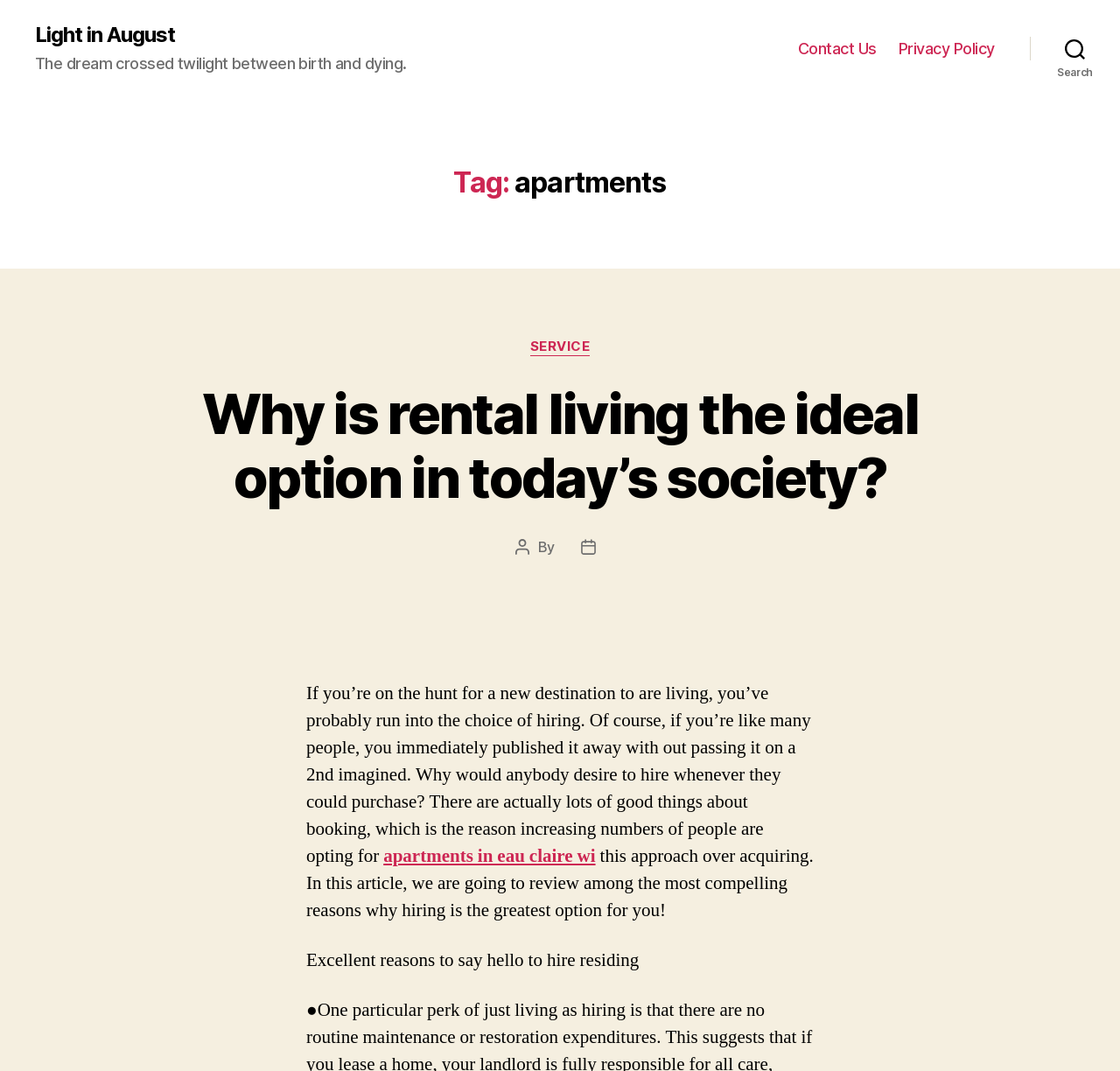Provide a brief response in the form of a single word or phrase:
What is the purpose of the 'Search' button?

to search